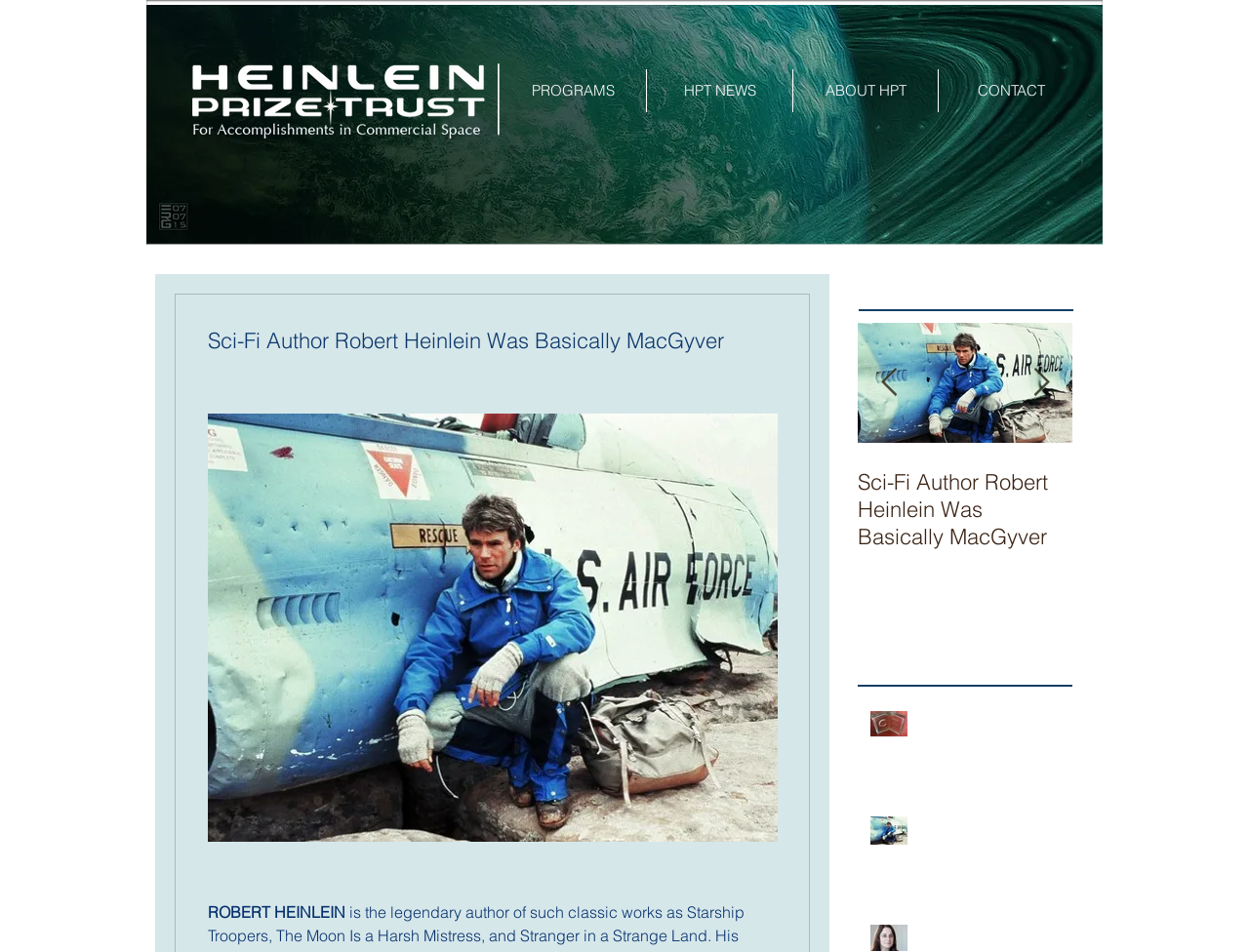Given the description "Café marketing strategies", provide the bounding box coordinates of the corresponding UI element.

None